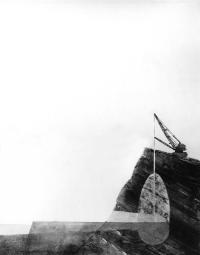What is the relationship between the crane and the rocky surface?
Could you give a comprehensive explanation in response to this question?

The caption explains that the composition 'juxtaposes the rigid, man-made machinery against the rugged, organic contours of the earth', indicating that the crane and the rocky surface are placed in contrast to each other.